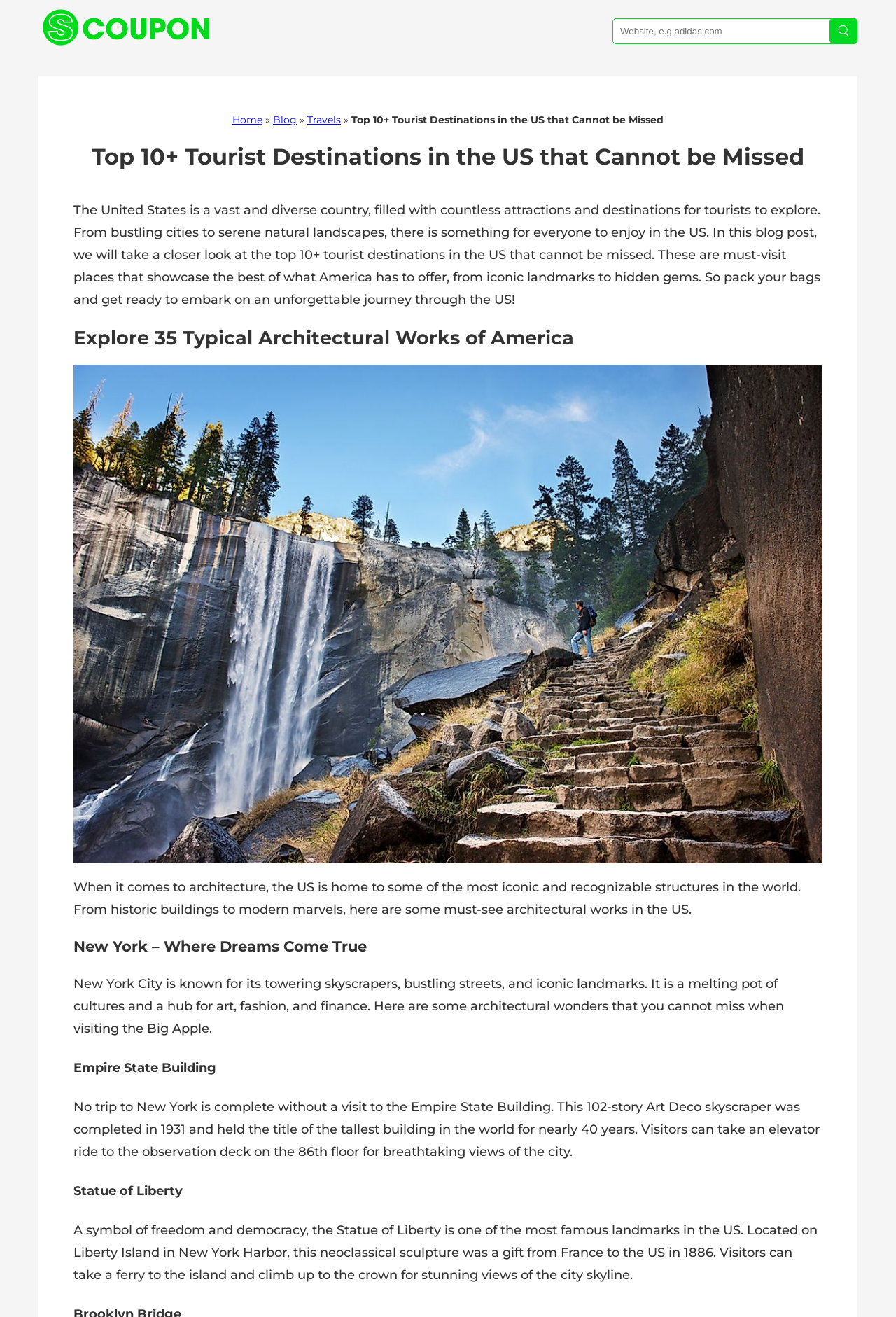Using the details in the image, give a detailed response to the question below:
What is the name of the first tourist destination mentioned in the article?

I found the answer by reading the article and identifying the first heading that mentions a specific tourist destination, which is 'New York – Where Dreams Come True'.